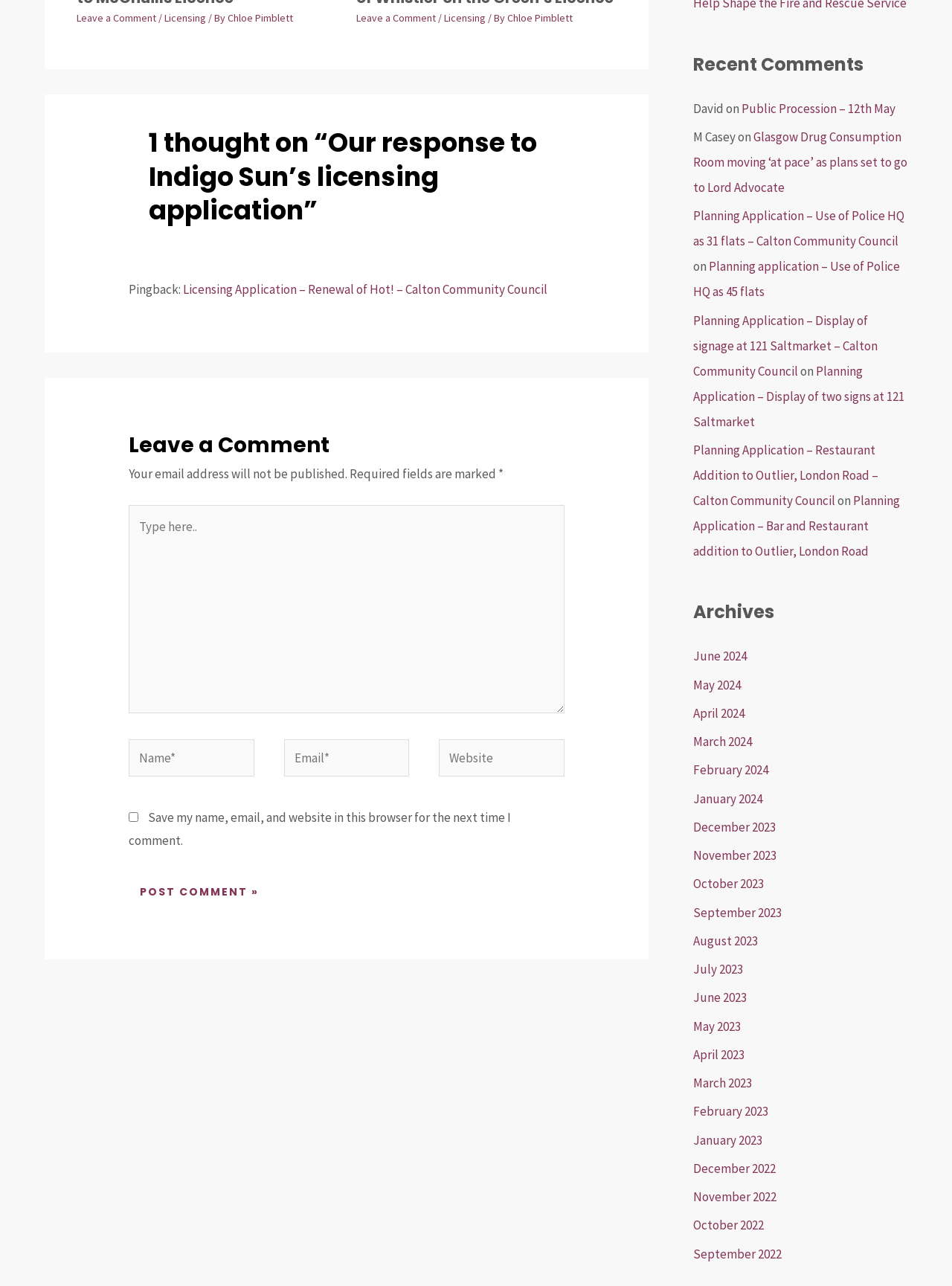Using the provided element description: "Public Procession – 12th May", identify the bounding box coordinates. The coordinates should be four floats between 0 and 1 in the order [left, top, right, bottom].

[0.779, 0.078, 0.941, 0.091]